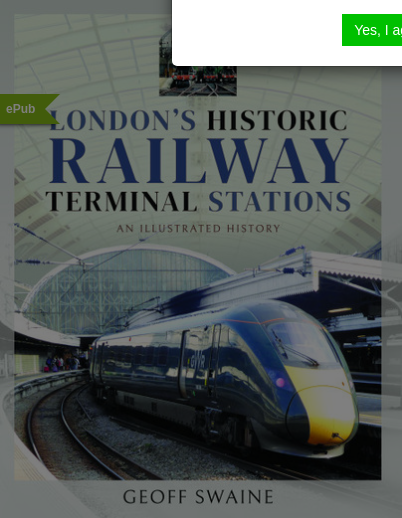What is the background of the ePub cover?
Could you please answer the question thoroughly and with as much detail as possible?

The background of the ePub cover reveals the architectural grandeur typical of London's railway terminals, creating a captivating visual experience that complements the modern train in the foreground.